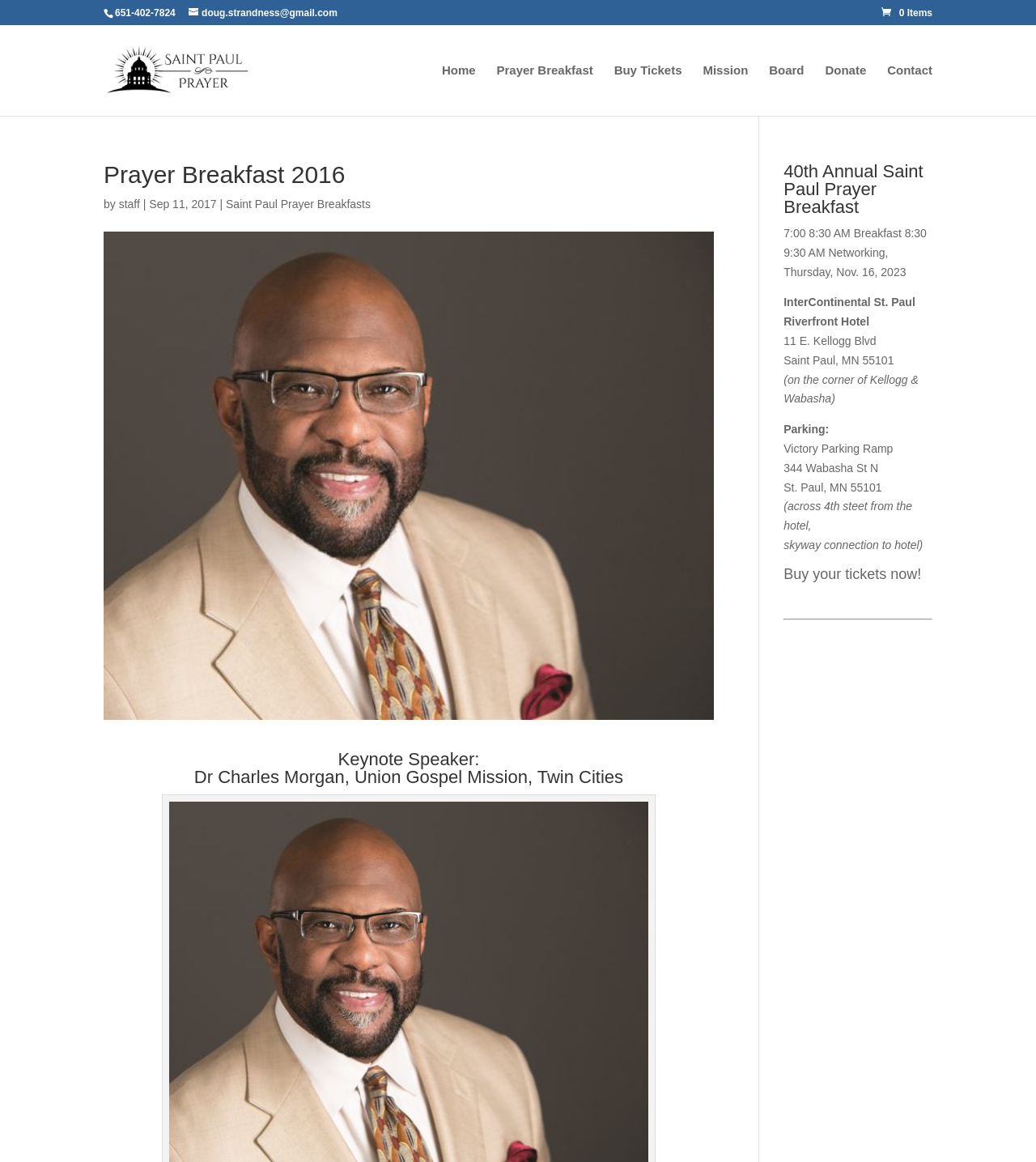Please identify the bounding box coordinates of the area that needs to be clicked to follow this instruction: "Buy tickets for the Prayer Breakfast".

[0.593, 0.056, 0.658, 0.1]